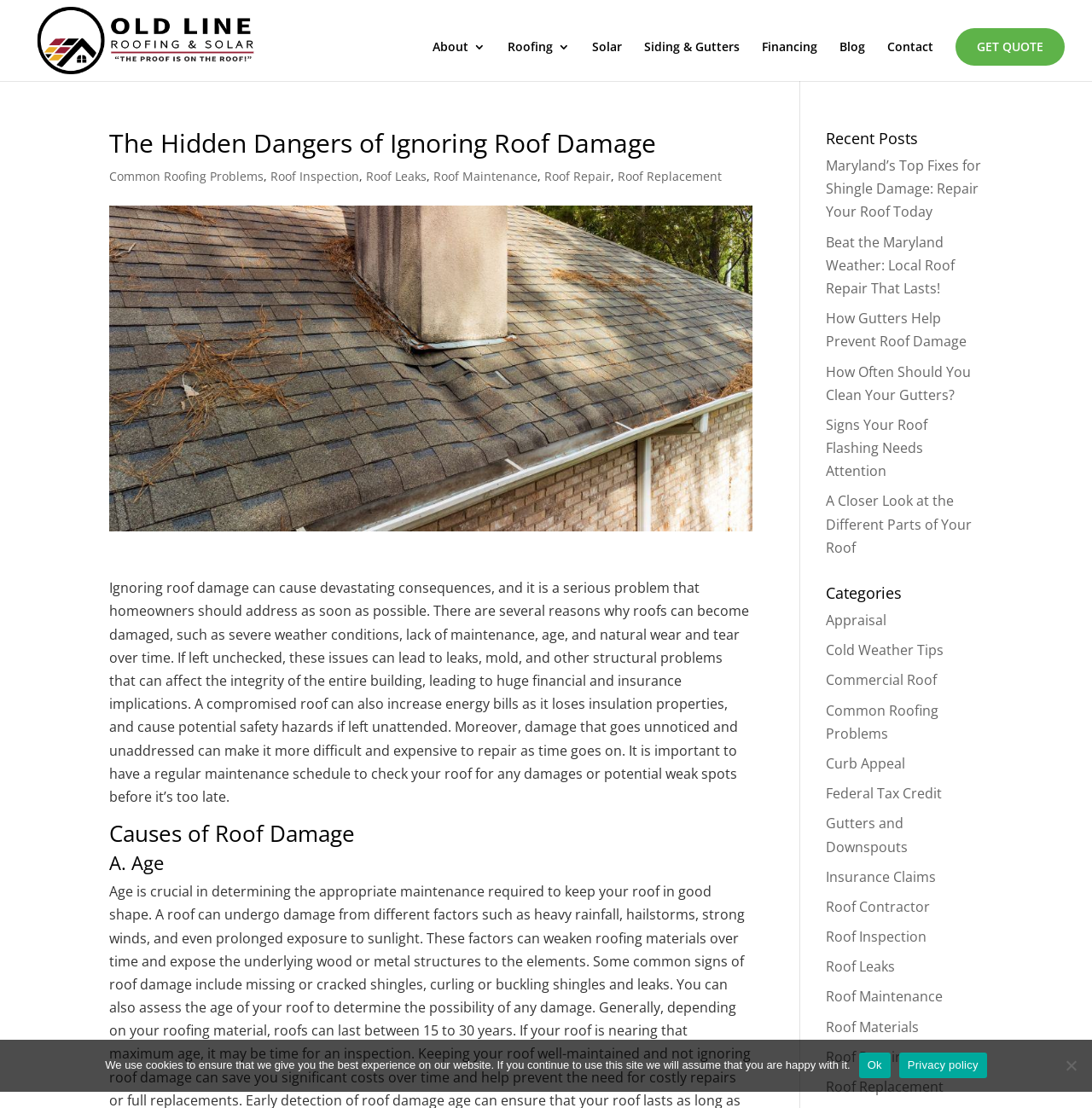Please identify the bounding box coordinates for the region that you need to click to follow this instruction: "Read the recent post about 'Maryland’s Top Fixes for Shingle Damage: Repair Your Roof Today'".

[0.756, 0.141, 0.899, 0.2]